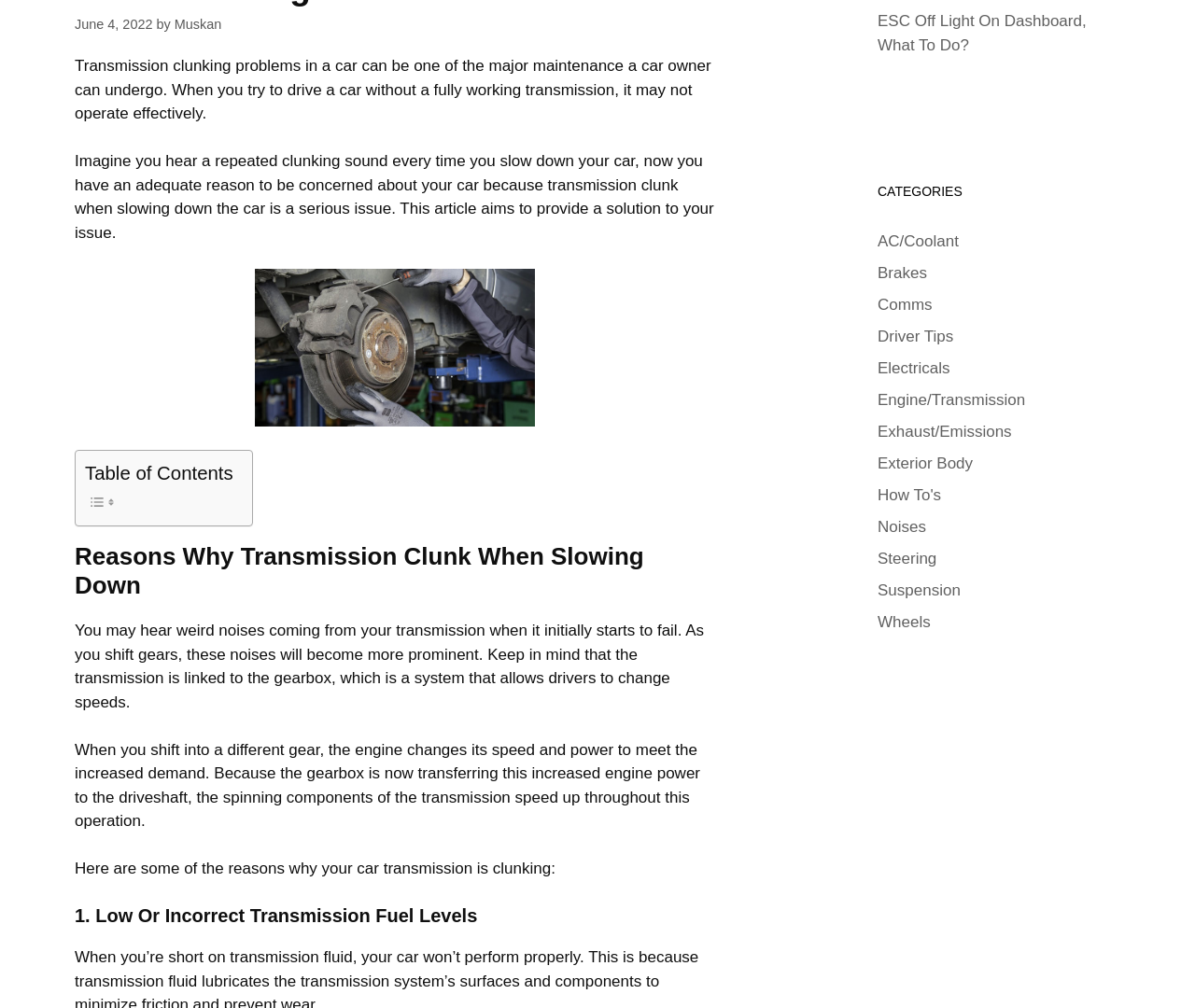Extract the bounding box coordinates of the UI element described by: "Tweet". The coordinates should include four float numbers ranging from 0 to 1, e.g., [left, top, right, bottom].

None